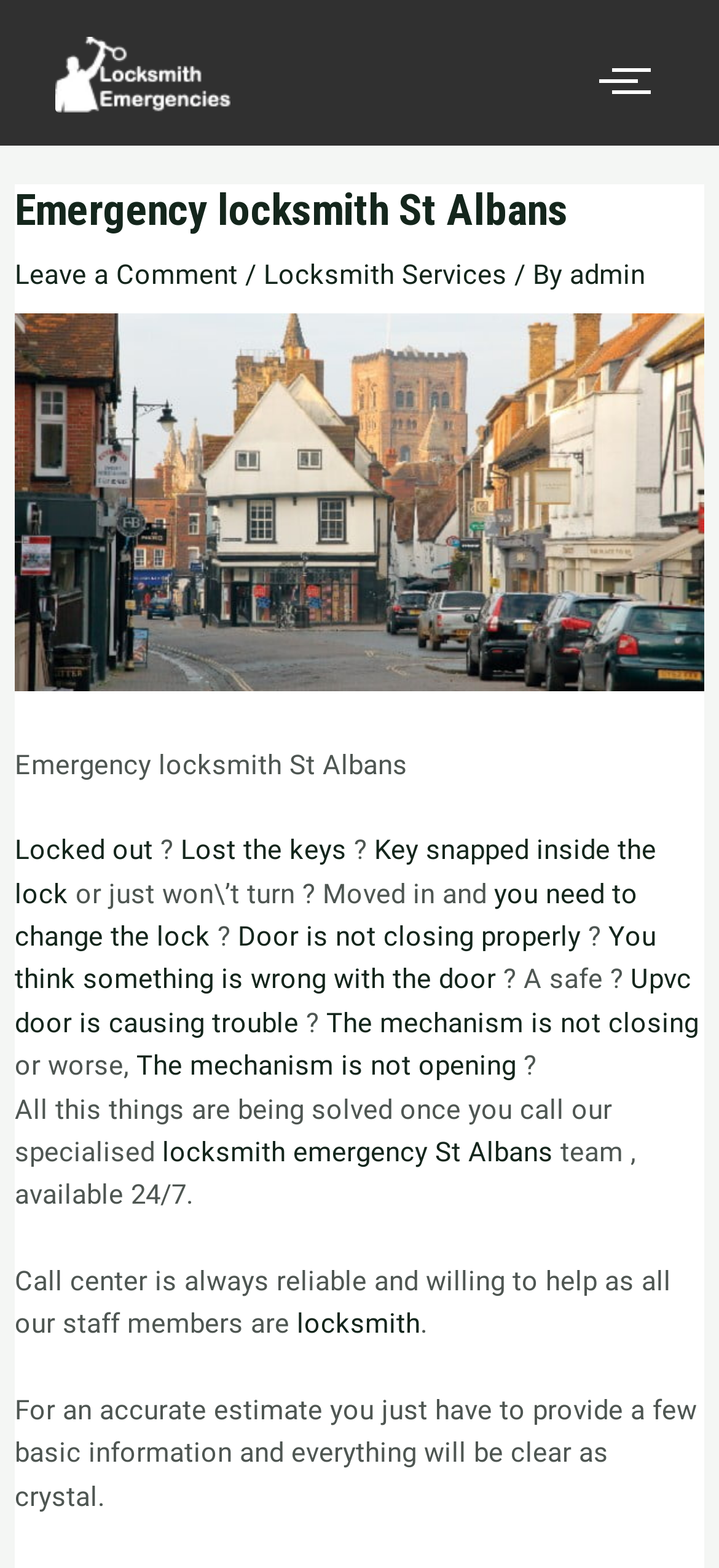Please answer the following question as detailed as possible based on the image: 
What is the role of the call center?

According to the webpage, the call center is 'always reliable and willing to help as all our staff members are', indicating that the call center plays a supportive role in assisting customers.